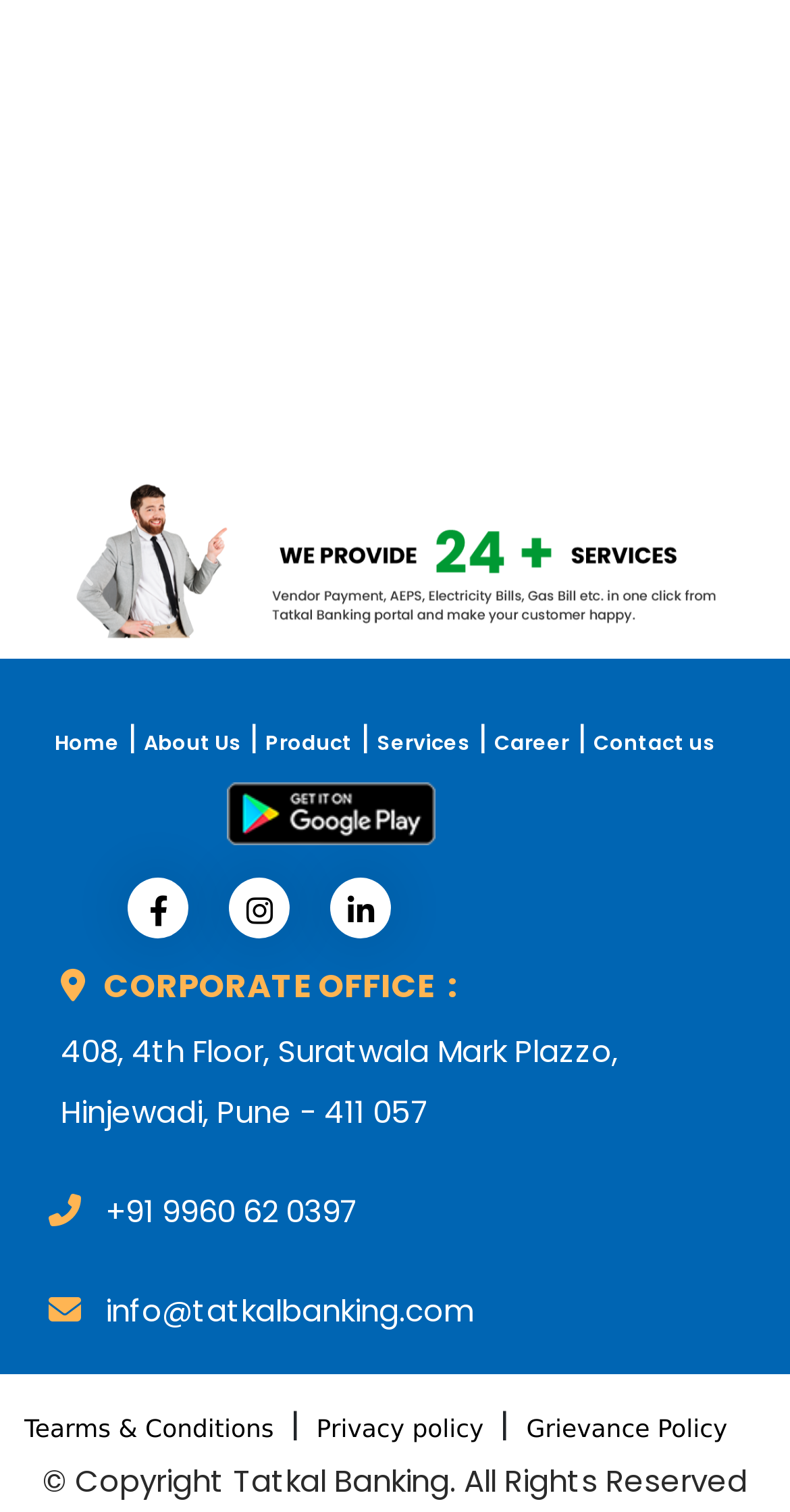Determine the bounding box coordinates for the area that needs to be clicked to fulfill this task: "Go to the Home page". The coordinates must be given as four float numbers between 0 and 1, i.e., [left, top, right, bottom].

[0.069, 0.481, 0.151, 0.501]